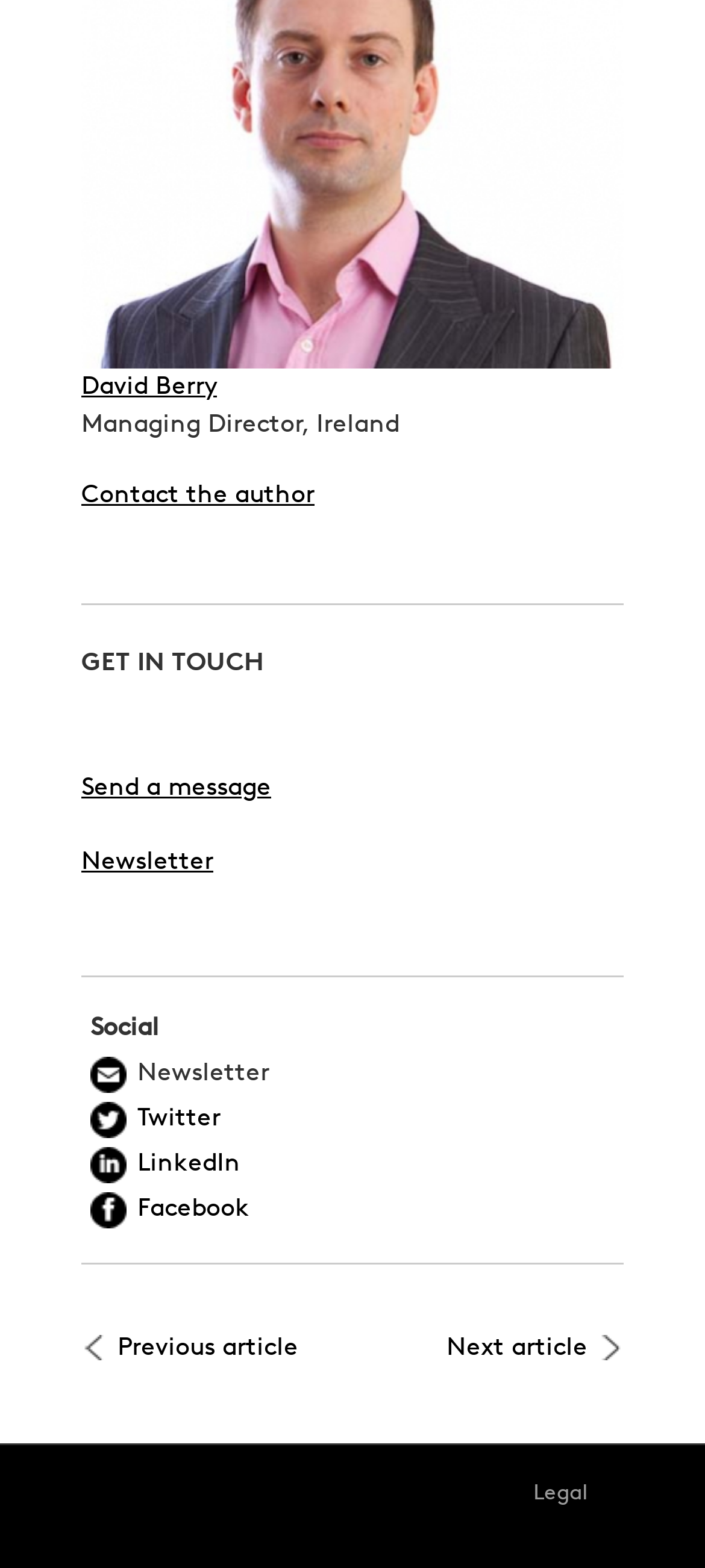Can you find the bounding box coordinates for the element to click on to achieve the instruction: "Read the previous article"?

[0.115, 0.851, 0.492, 0.867]